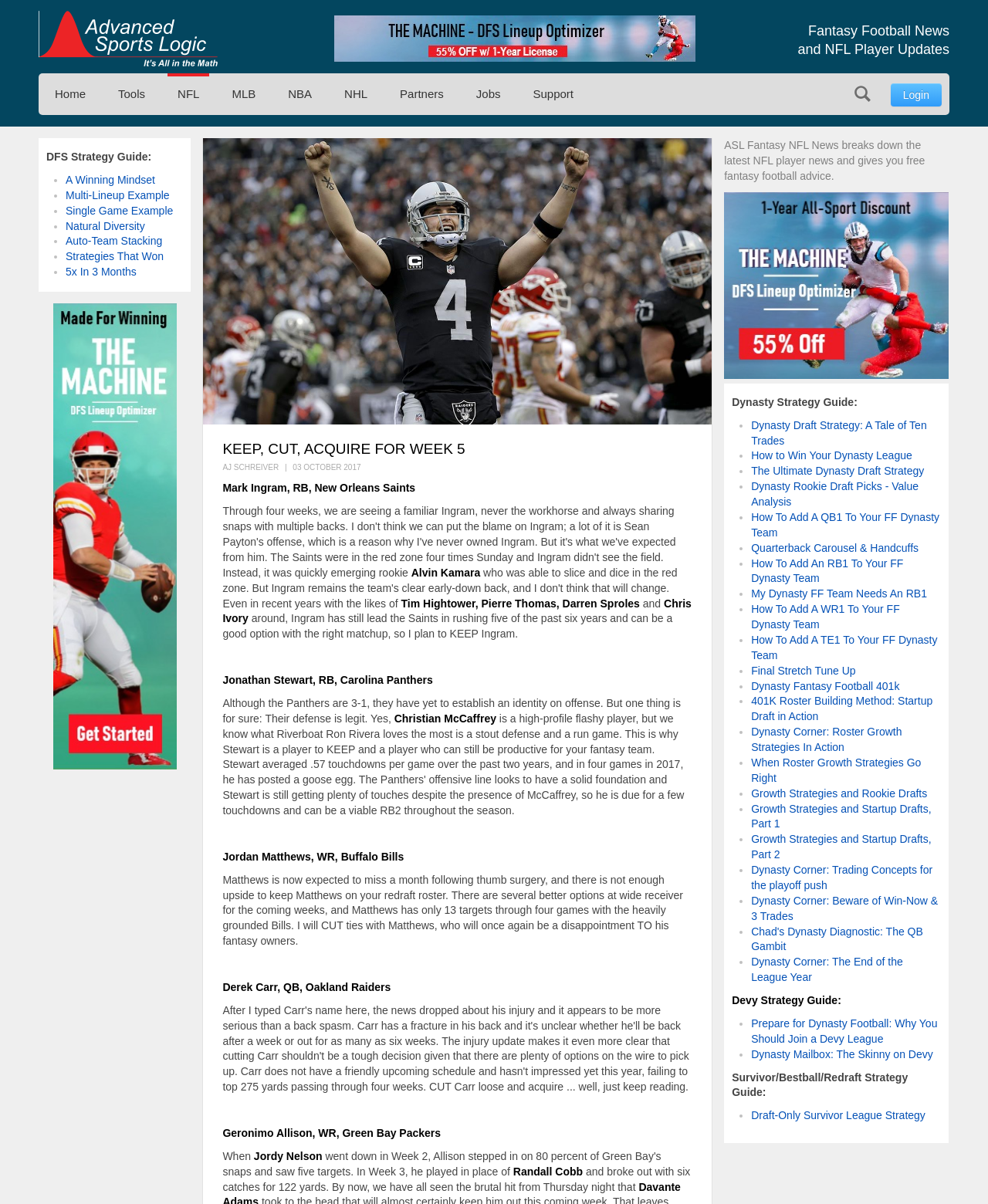What type of news does ASL provide?
Based on the image, provide your answer in one word or phrase.

Fantasy Football News